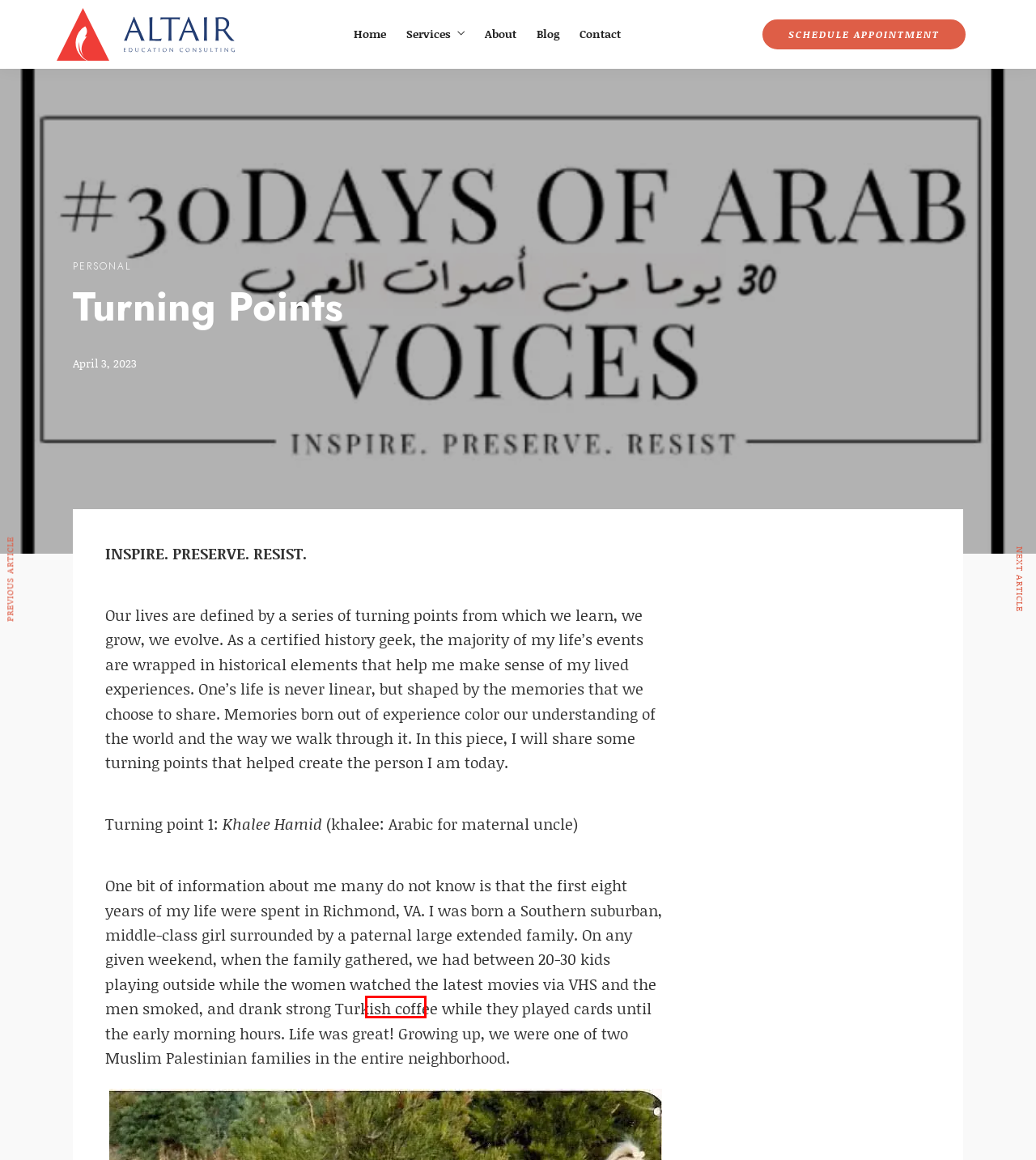You are presented with a screenshot of a webpage with a red bounding box. Select the webpage description that most closely matches the new webpage after clicking the element inside the red bounding box. The options are:
A. FAQ | Altair Education Consulting, LLC
B. Contact | Altair Education Consulting, LLC
C. Student Advocacy | Altair Education Consulting, LLC
D. Home | Atef Design
E. About | Altair Education Consulting, LLC
F. Workshops | Altair Education Consulting, LLC
G. 1:1 Consultation | Altair Education Consulting, LLC
H. Life lessons I learned from Pele. | Altair Education Consulting, LLC

D